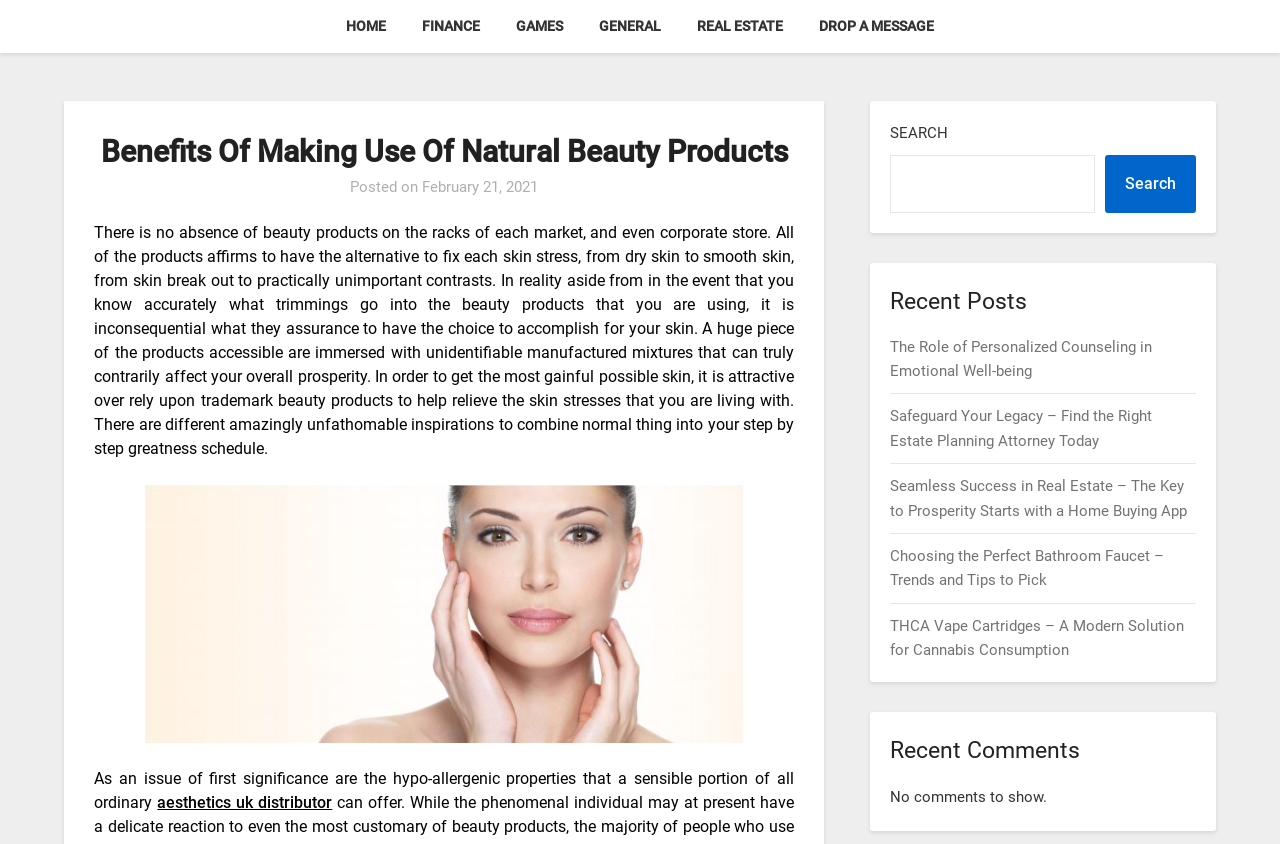Identify and extract the main heading from the webpage.

Benefits Of Making Use Of Natural Beauty Products